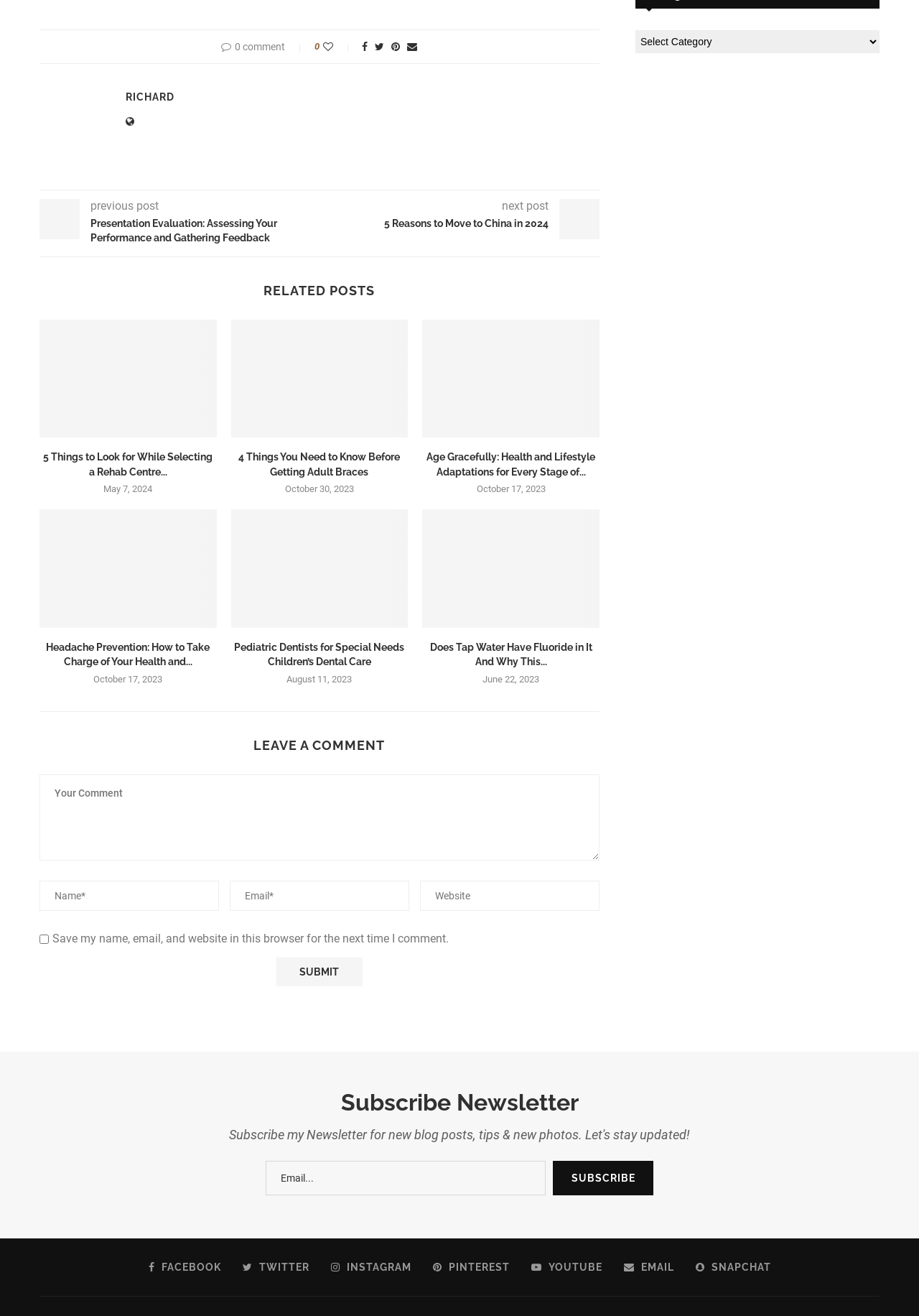What is the text of the heading above the comment form?
Using the image as a reference, give a one-word or short phrase answer.

LEAVE A COMMENT